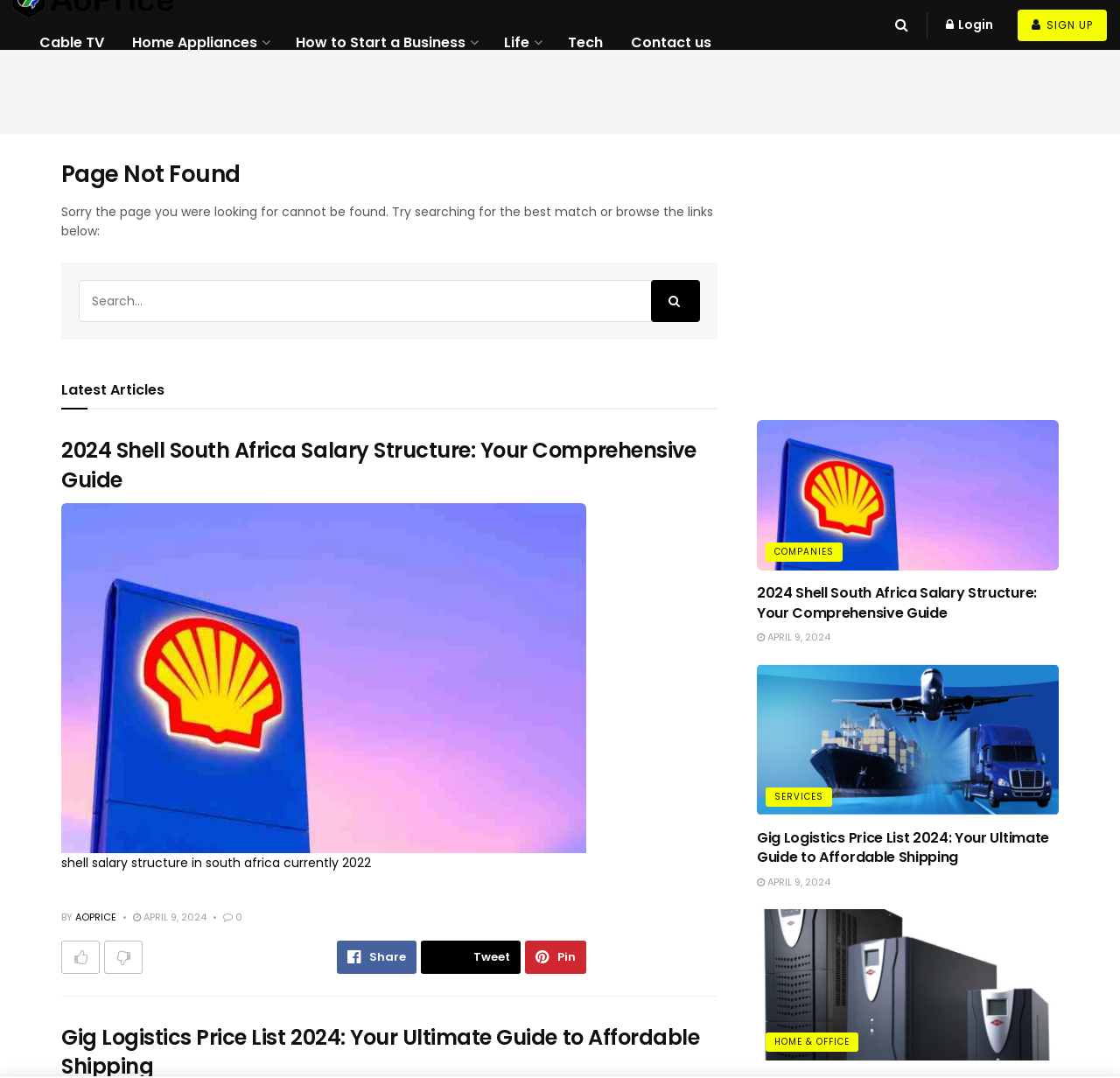Please find the bounding box for the UI element described by: "How to Start a Business".

[0.252, 0.016, 0.438, 0.062]